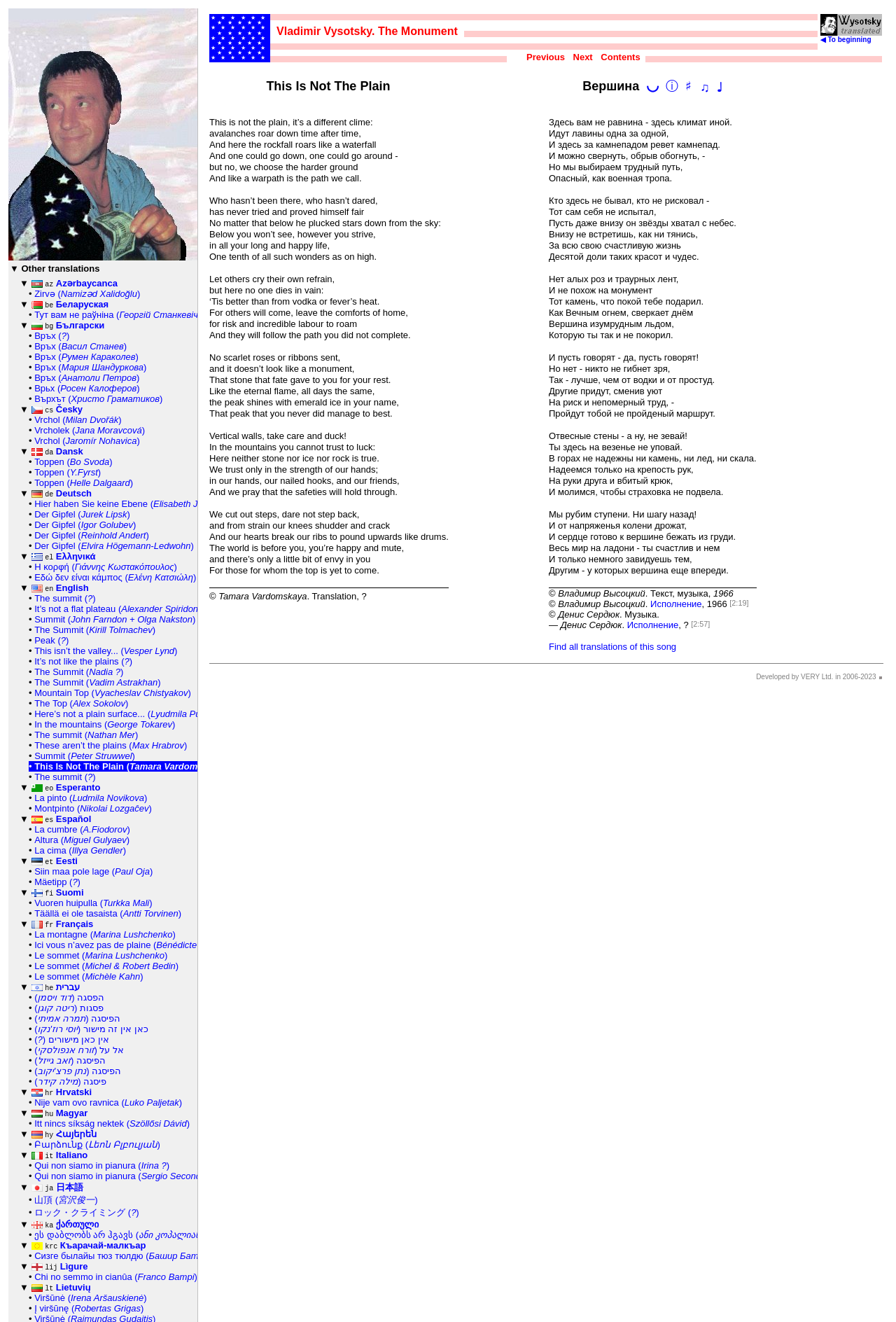Produce a meticulous description of the webpage.

The webpage is dedicated to Vladimir Vysotsky, a Russian poet, singer, and actor. At the top-left corner, there is a small image. Below it, there is a table with a row of rating stars and a link to "VVysotsky translated" with an accompanying image. To the right of this link, there is a title "Vladimir Vysotsky. The Monument" followed by some empty space and then a row of navigation links, including "Previous", "Next", and "Contents".

Below this table, there are two iframes, one on the left and one on the right, which likely contain additional content or media related to Vysotsky. At the bottom of the page, there is a footer with a horizontal separator line and a link to "Developed by VERY Ltd. in 2006-2023" with a small image to the right. There is also another small image at the very bottom-right corner of the page.